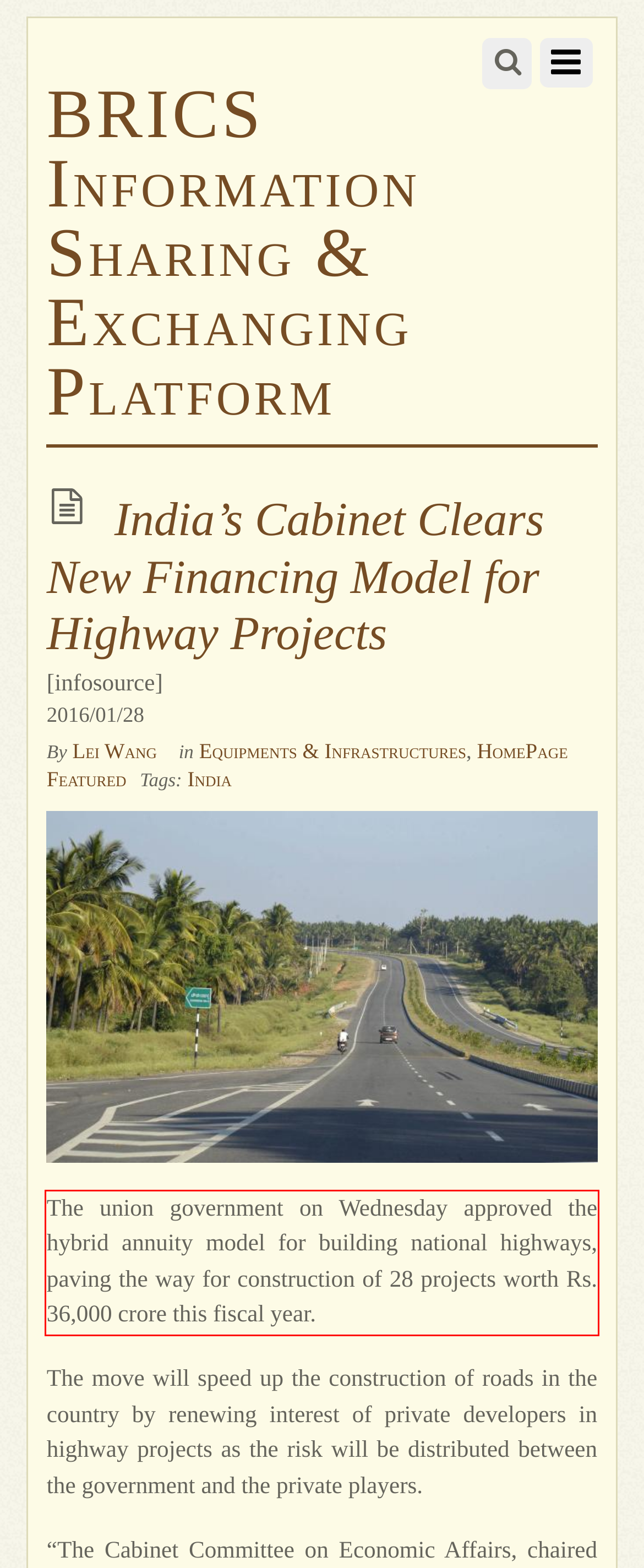Examine the screenshot of the webpage, locate the red bounding box, and generate the text contained within it.

The union government on Wednesday approved the hybrid annuity model for building national highways, paving the way for construction of 28 projects worth Rs. 36,000 crore this fiscal year.